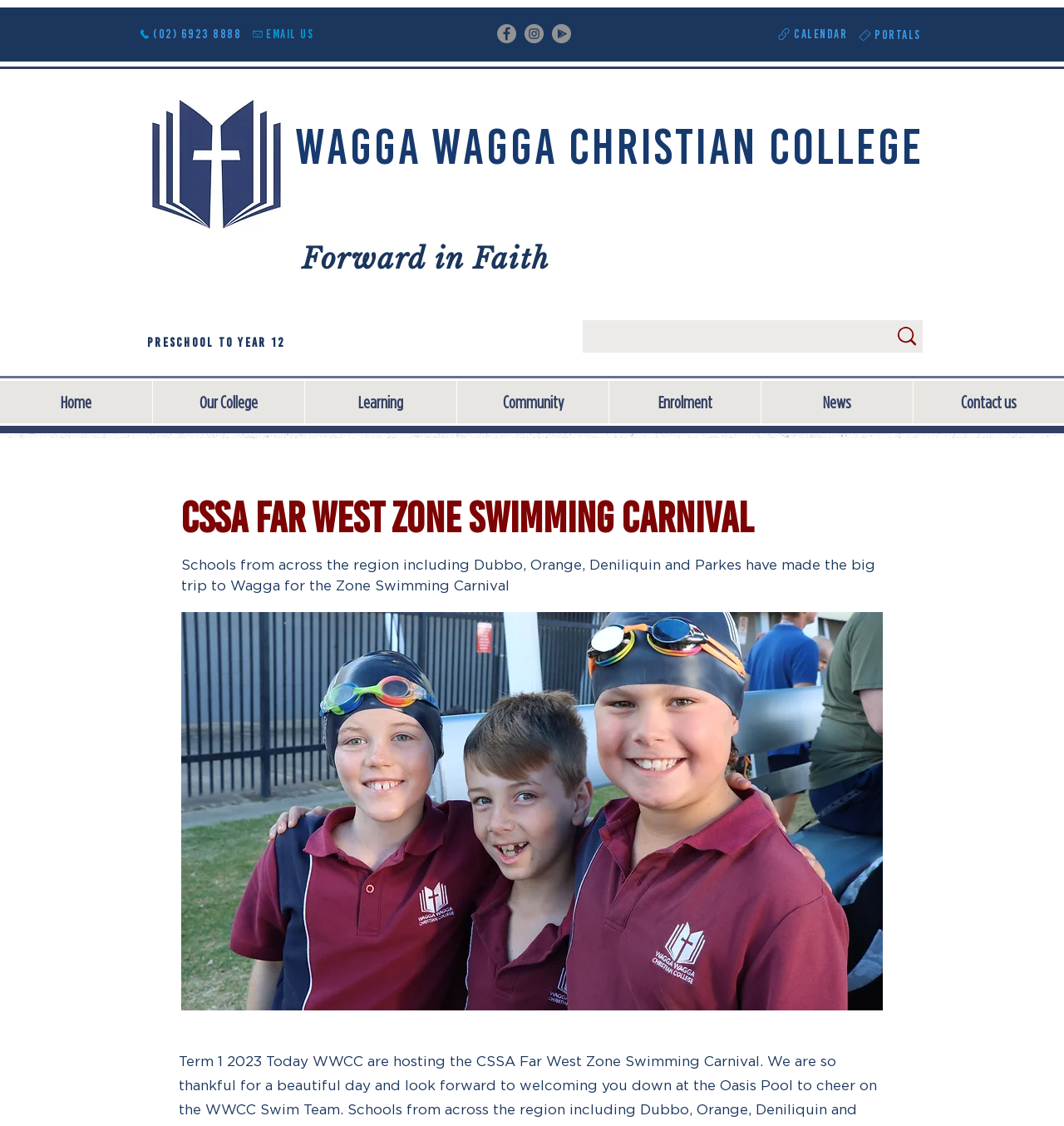Determine the bounding box coordinates for the area you should click to complete the following instruction: "Call the school".

[0.13, 0.02, 0.233, 0.041]